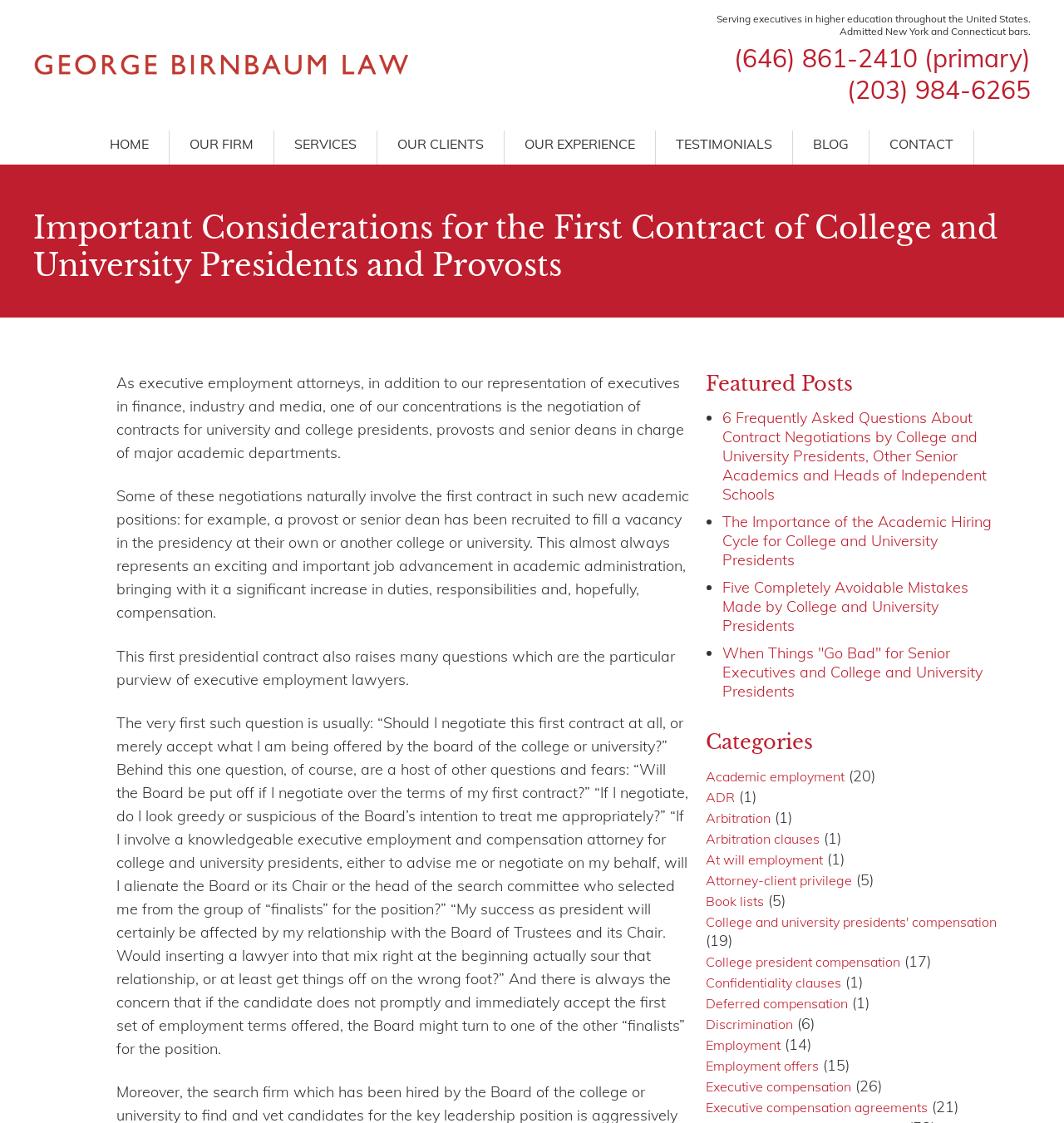Specify the bounding box coordinates of the element's region that should be clicked to achieve the following instruction: "Call the primary phone number". The bounding box coordinates consist of four float numbers between 0 and 1, in the format [left, top, right, bottom].

[0.656, 0.038, 0.969, 0.066]